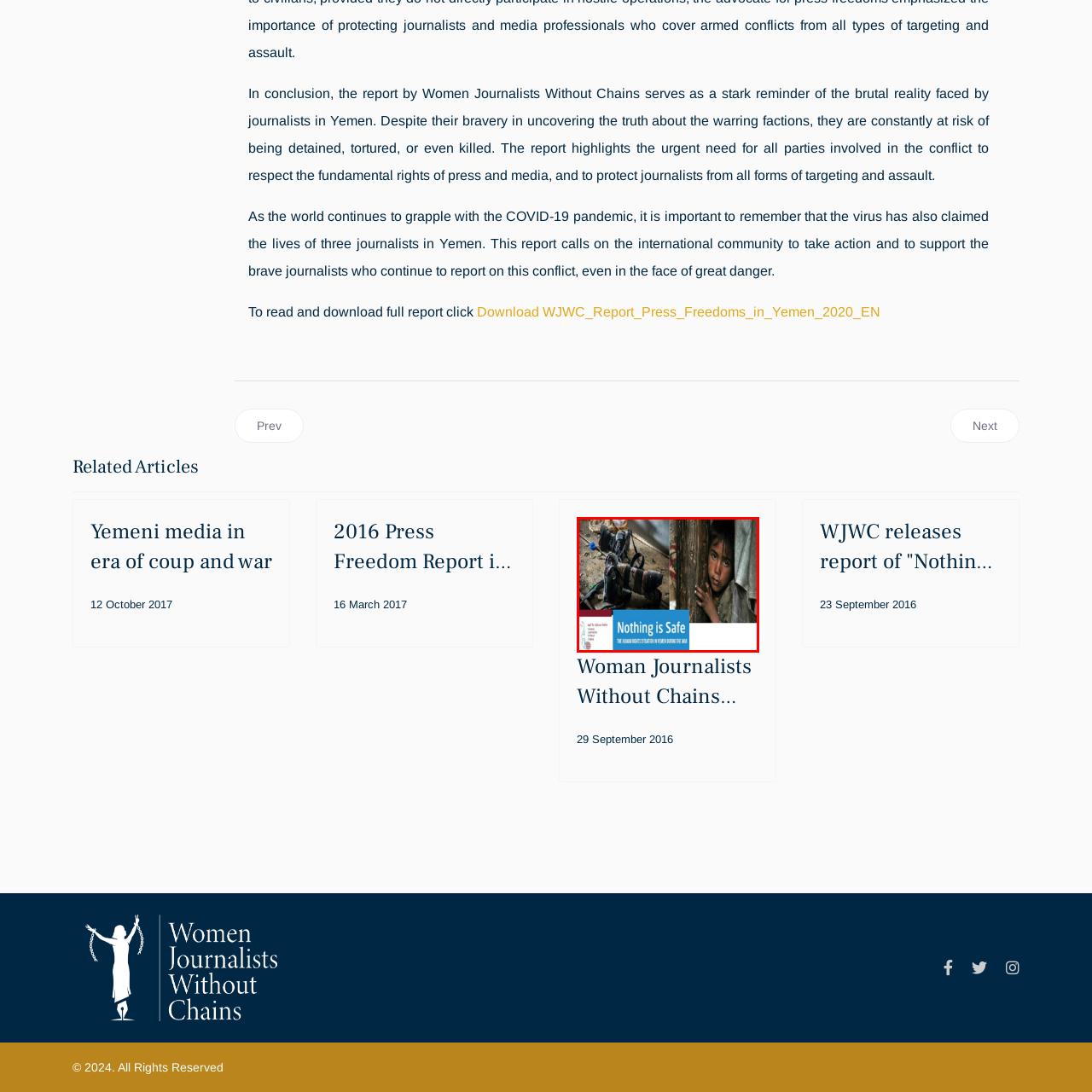Carefully look at the image inside the red box and answer the subsequent question in as much detail as possible, using the information from the image: 
What is the purpose of the overlapping text?

The overlapping text in the image serves to emphasize the dire human rights situation in Yemen, urging the international community to take action in support of those enduring harsh realities.